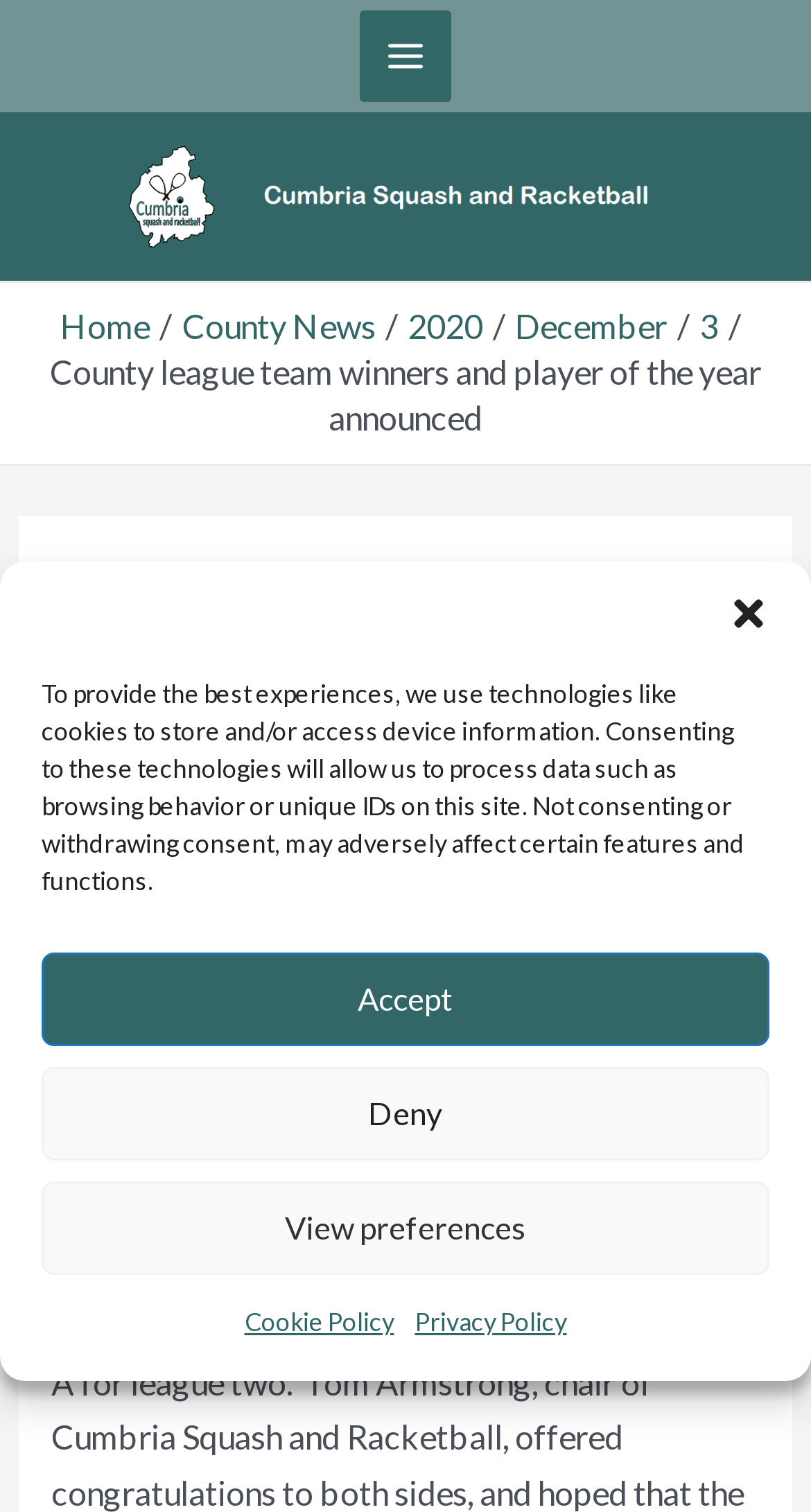Find the bounding box coordinates of the area to click in order to follow the instruction: "Search by city, company name or service".

None